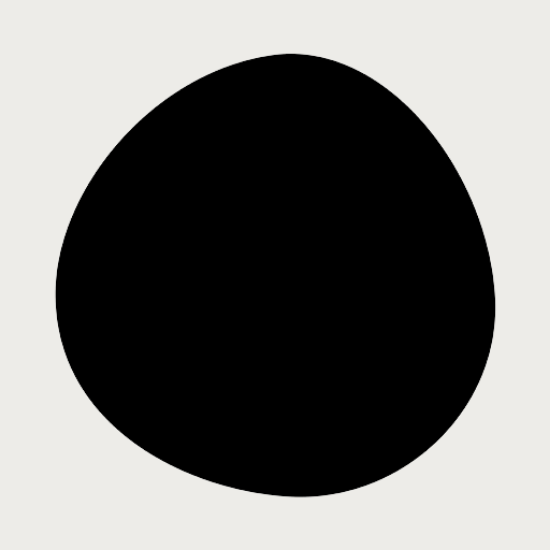Please provide a one-word or short phrase answer to the question:
What is the intended effect of the riverstone shape?

Foster understanding of geometry